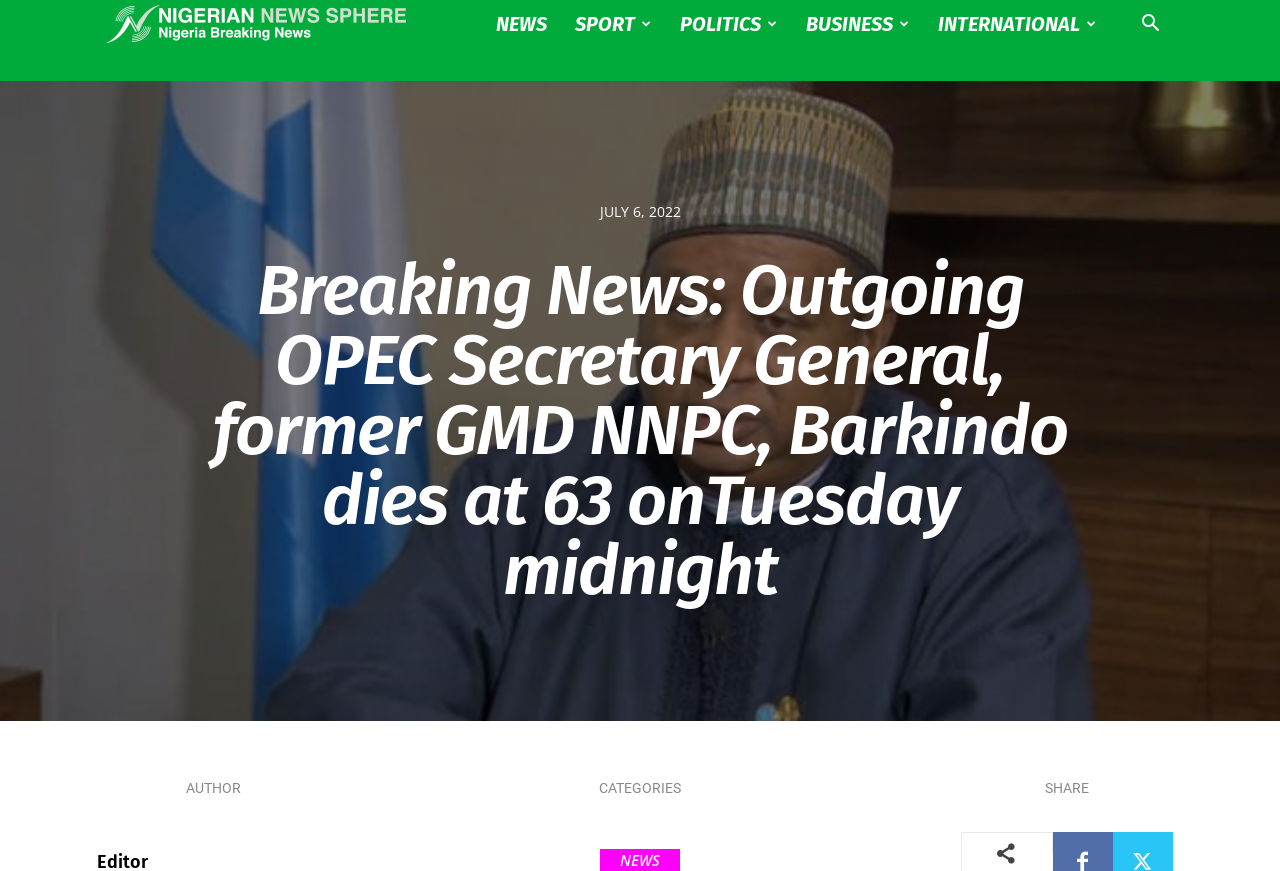Using the element description parent_node: Name * name="author", predict the bounding box coordinates for the UI element. Provide the coordinates in (top-left x, top-left y, bottom-right x, bottom-right y) format with values ranging from 0 to 1.

None